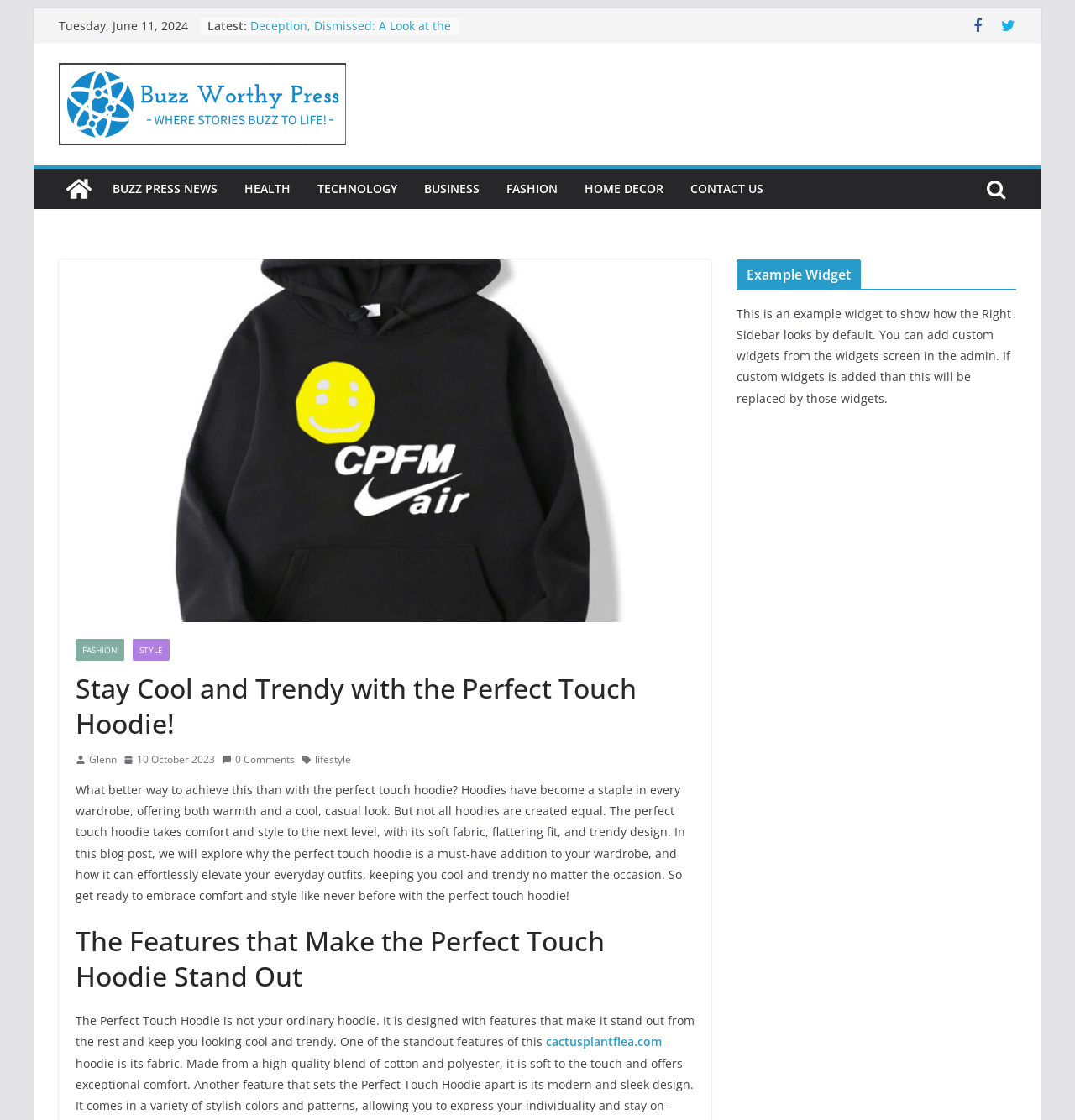Give a full account of the webpage's elements and their arrangement.

The webpage is titled "Stay Cool and Trendy with the Perfect Touch Hoodie! - Buzz Worthy Press" and has a prominent header section at the top. Below the header, there is a link to skip to the content. The current date, "Tuesday, June 11, 2024", is displayed, followed by a list of latest news articles, each represented by a bullet point and a link to the article. The articles' titles include "Deception, Dismissed: A Look at the Trulife Distribution Lawsuit", "5 Proven Side Hustles to Make Money Online in Your Spare Time", and "How Indian Elections Will Impact the USA Market?".

To the right of the news articles, there are two social media links, represented by icons, and a logo of "Buzz Worthy Press" with a link to the website. Below the logo, there are several links to different categories, including "BUZZ PRESS NEWS", "HEALTH", "TECHNOLOGY", "BUSINESS", "FASHION", "HOME DECOR", and "CONTACT US".

The main content of the webpage is an article about the perfect touch hoodie, which is displayed in a large image on the left side of the page. The article's title, "Stay Cool and Trendy with the Perfect Touch Hoodie!", is a heading that spans the width of the page. The article's text describes the features and benefits of the perfect touch hoodie, including its soft fabric, flattering fit, and trendy design.

Below the article's title, there is a section with the author's name, "Glenn", and the date "10 October 2023". There is also a link to "0 Comments" and a category label "lifestyle". The article's text continues, describing the features that make the perfect touch hoodie stand out, including its comfort and style.

On the right side of the page, there is a complementary section with a heading "Example Widget" and a paragraph of text describing how the right sidebar looks by default.